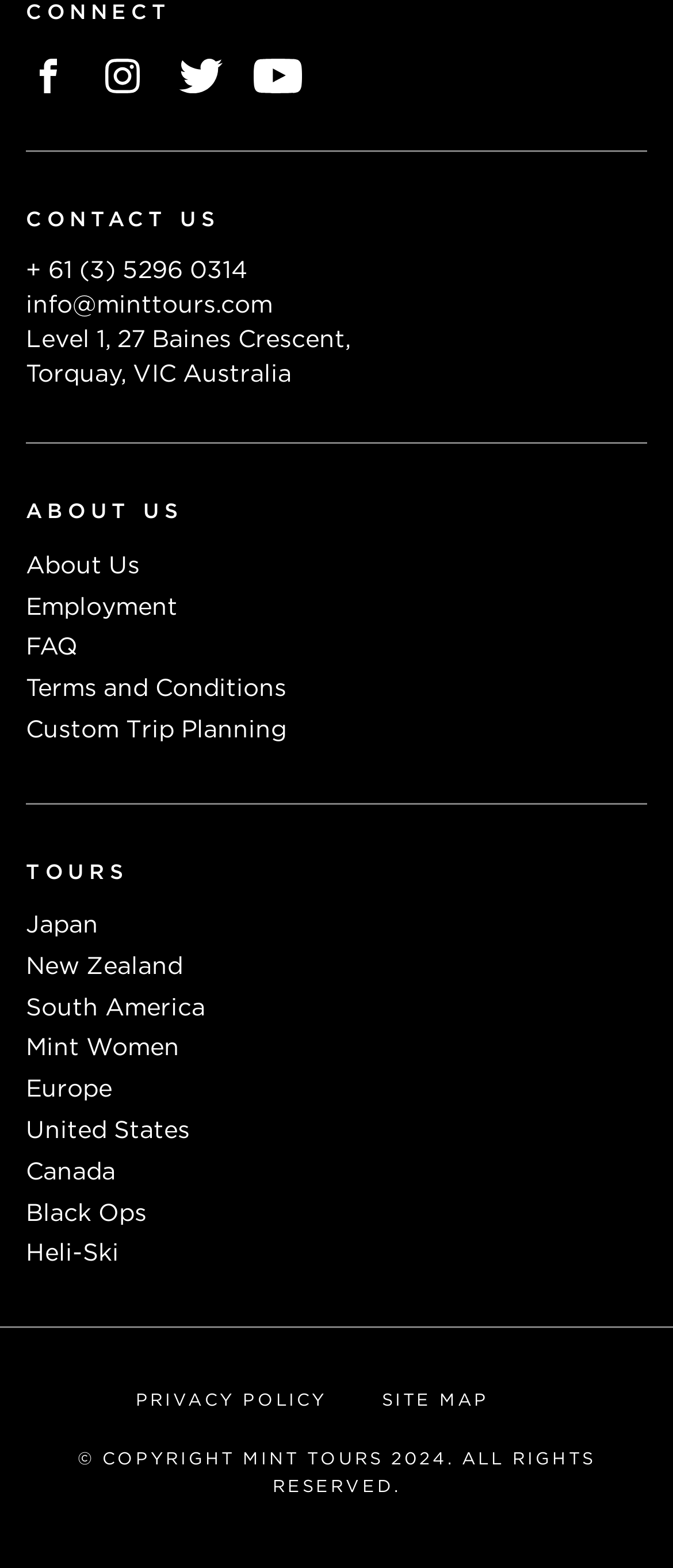Give a one-word or short-phrase answer to the following question: 
What are the types of tours offered?

Skiing and adventure